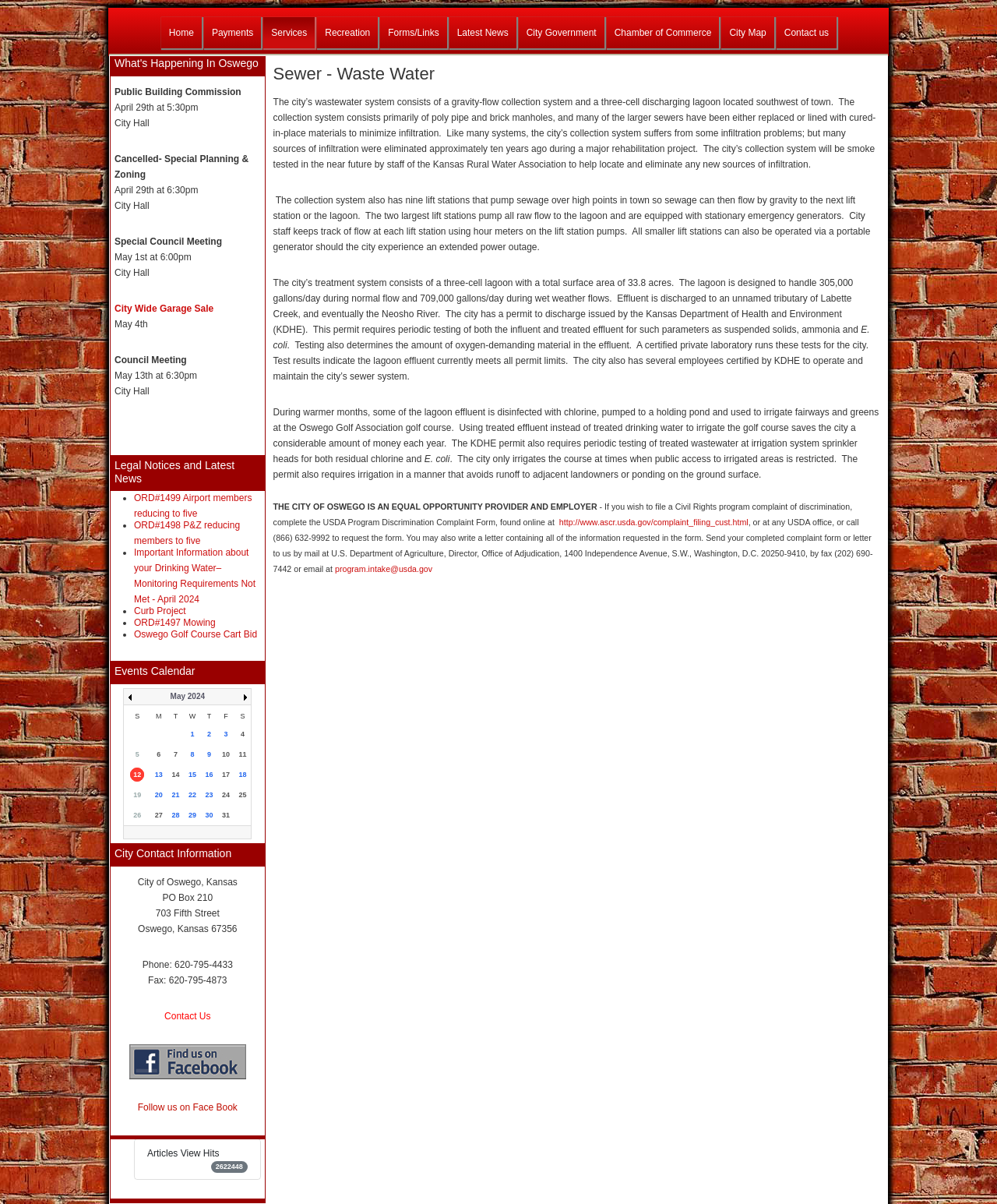How many members will the Airport have after the ordinance?
Refer to the image and give a detailed answer to the question.

I found a legal notice 'ORD#1499 Airport members reducing to five' which suggests that the Airport will have five members after the ordinance is implemented.